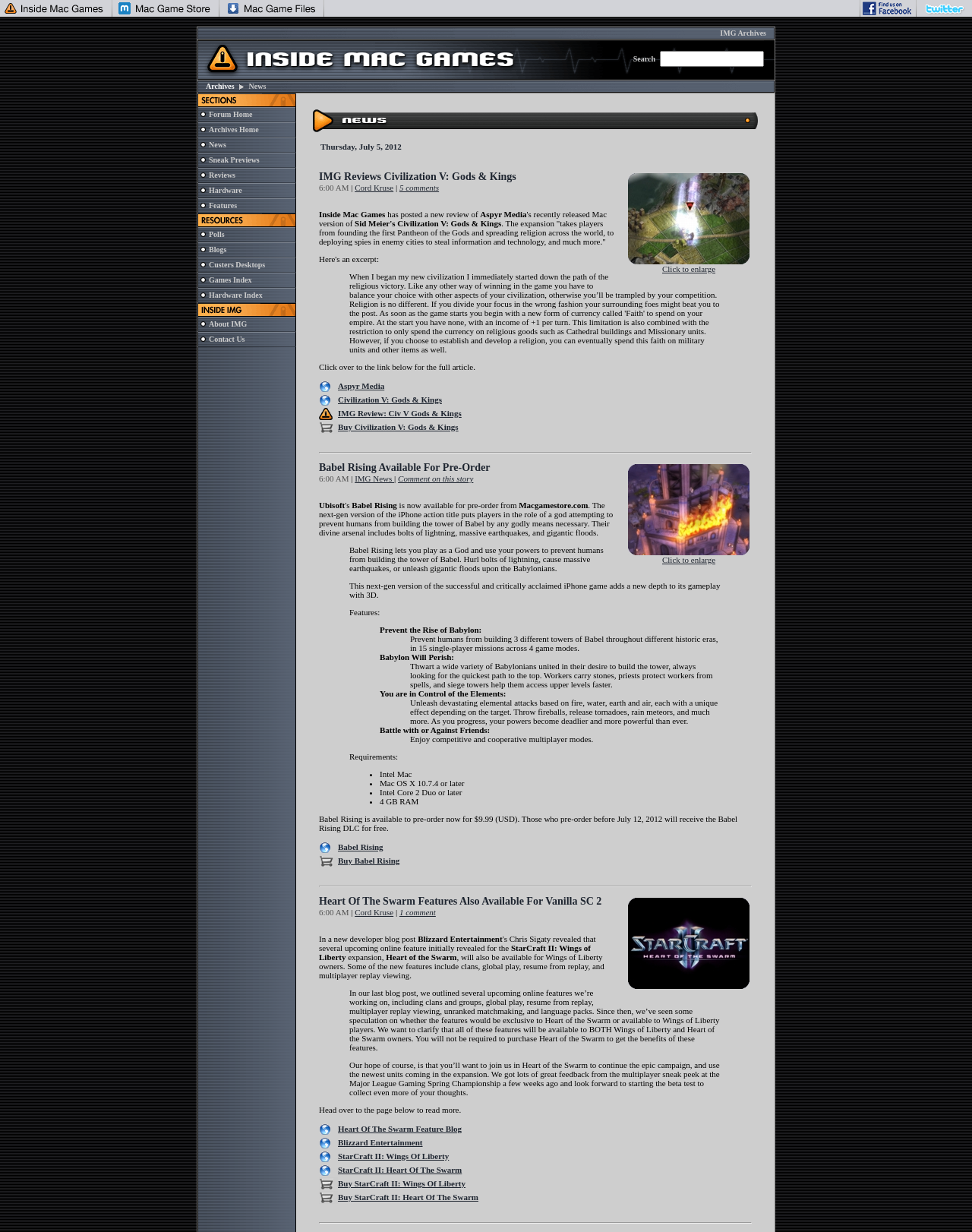What is the purpose of the search bar?
Examine the screenshot and reply with a single word or phrase.

To search the website